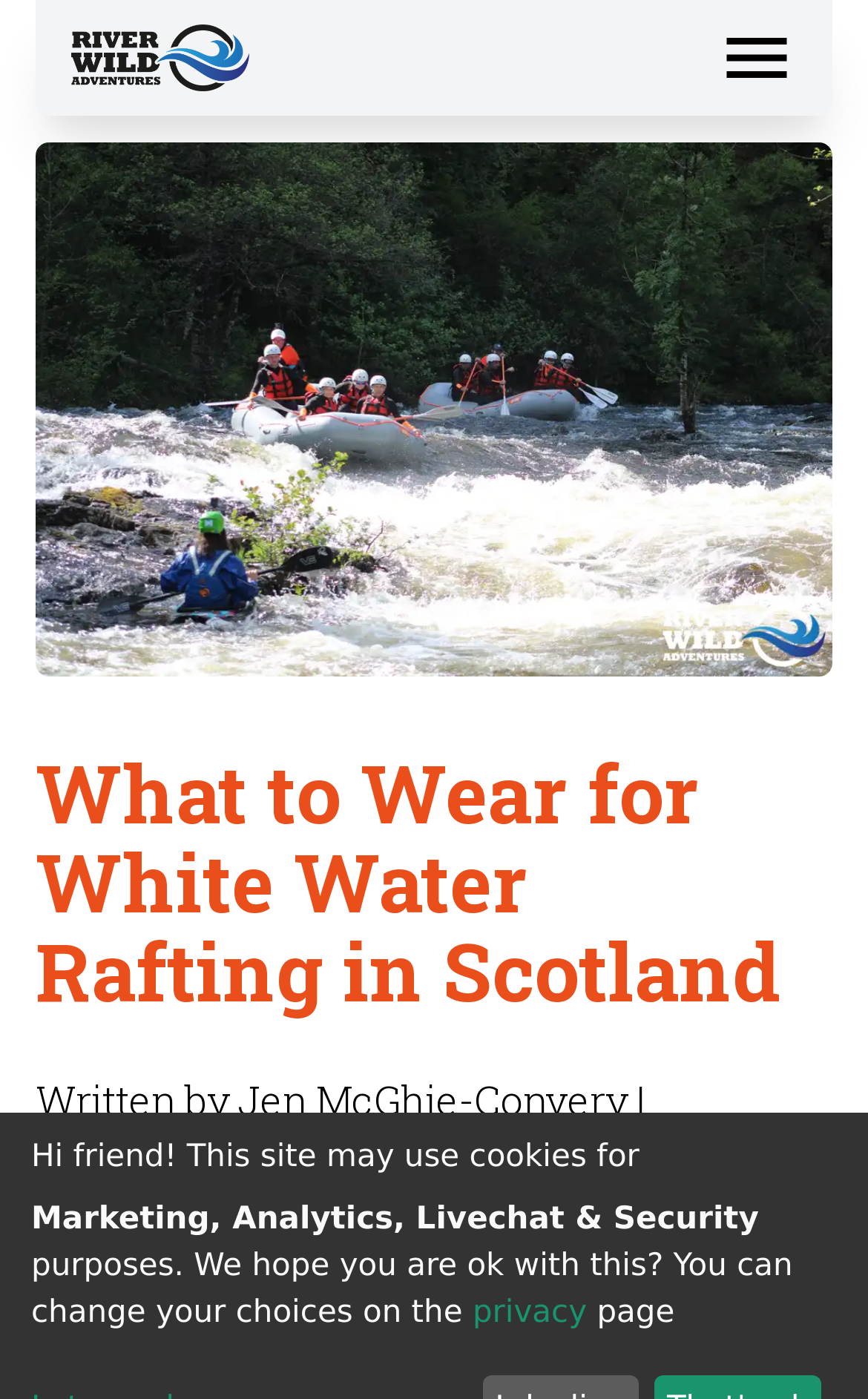Answer the question below in one word or phrase:
What is the link at the bottom of the page for?

Privacy page